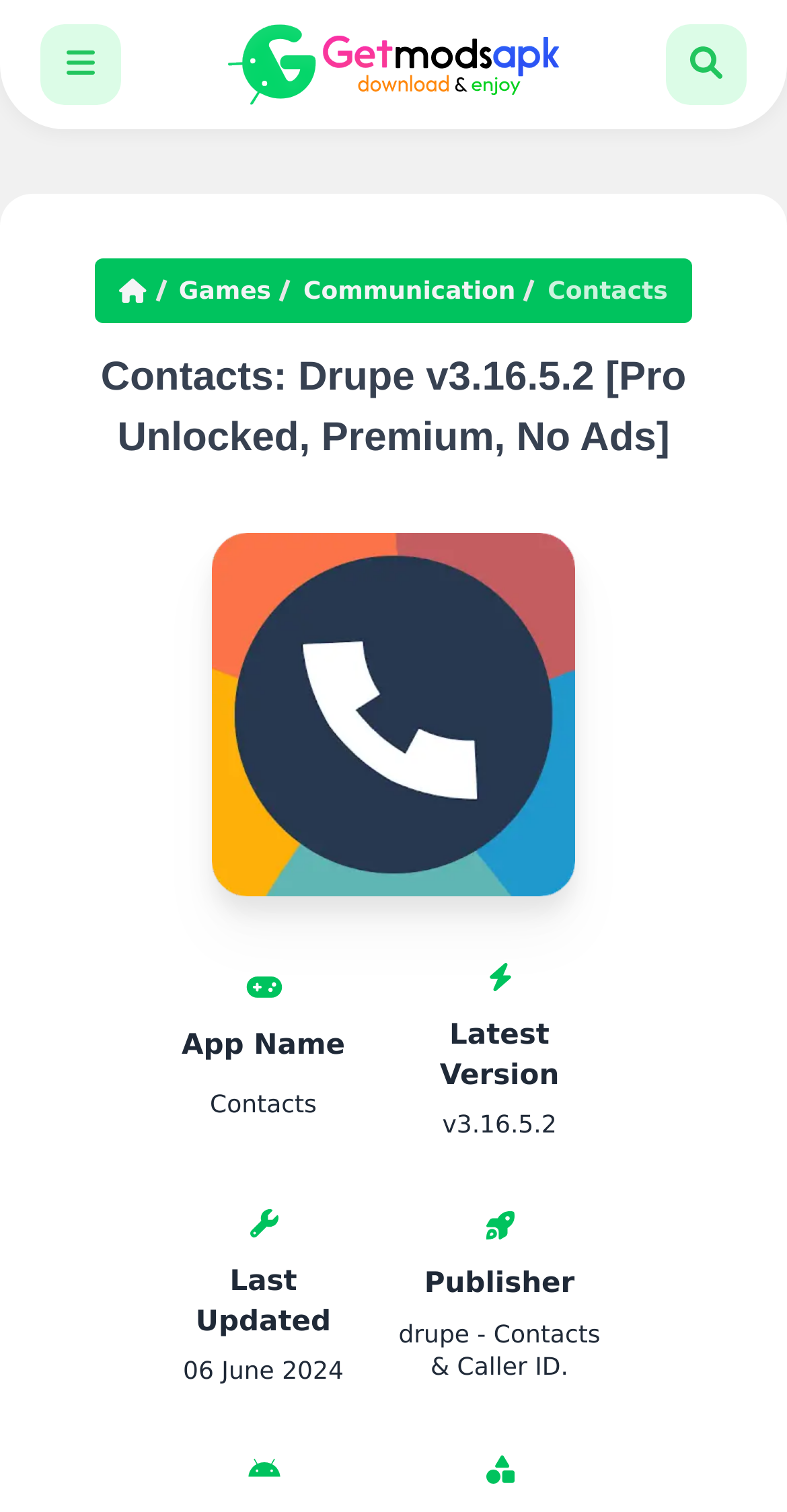When was the app last updated?
Please answer the question with a detailed and comprehensive explanation.

I found the answer by looking at the gridcell '06 June 2024' which is under the rowheader 'Last Updated'.